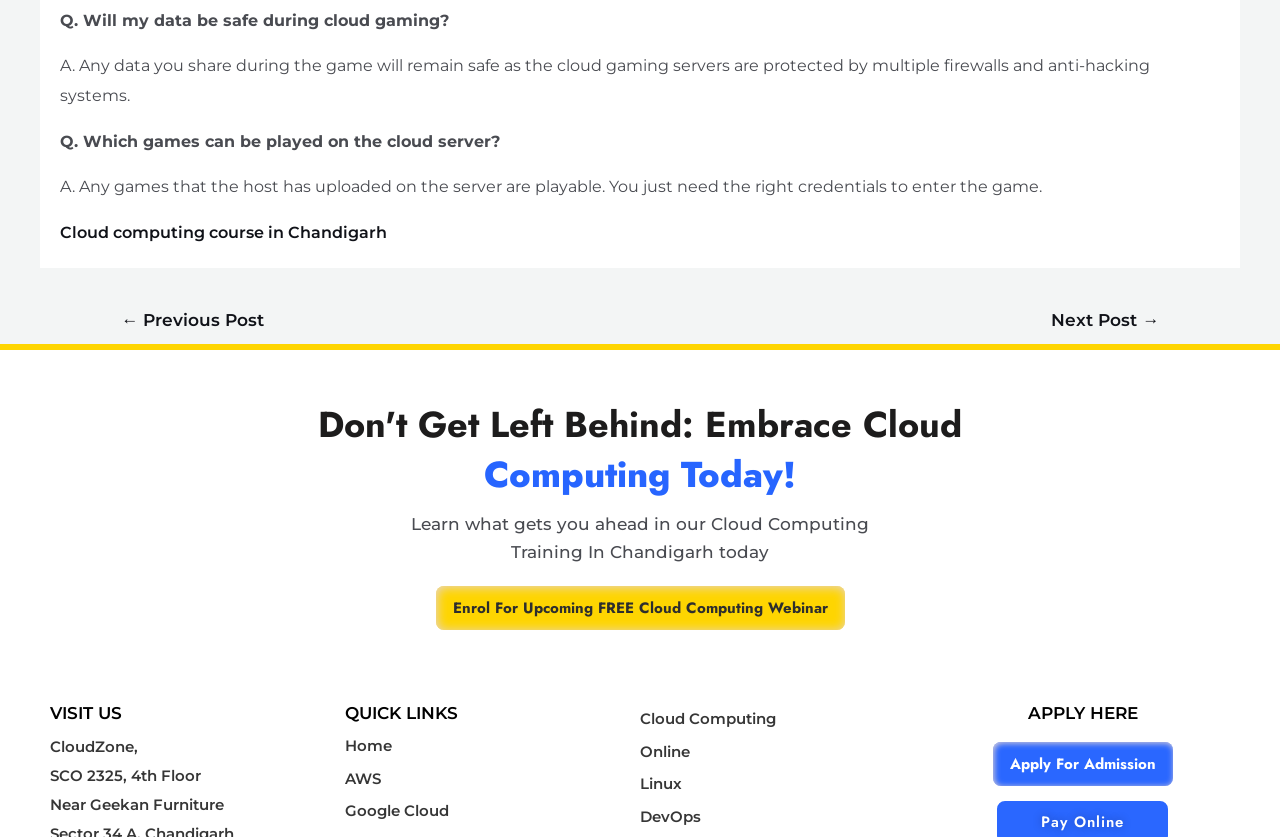Please predict the bounding box coordinates (top-left x, top-left y, bottom-right x, bottom-right y) for the UI element in the screenshot that fits the description: Cloud computing course in Chandigarh

[0.047, 0.267, 0.302, 0.289]